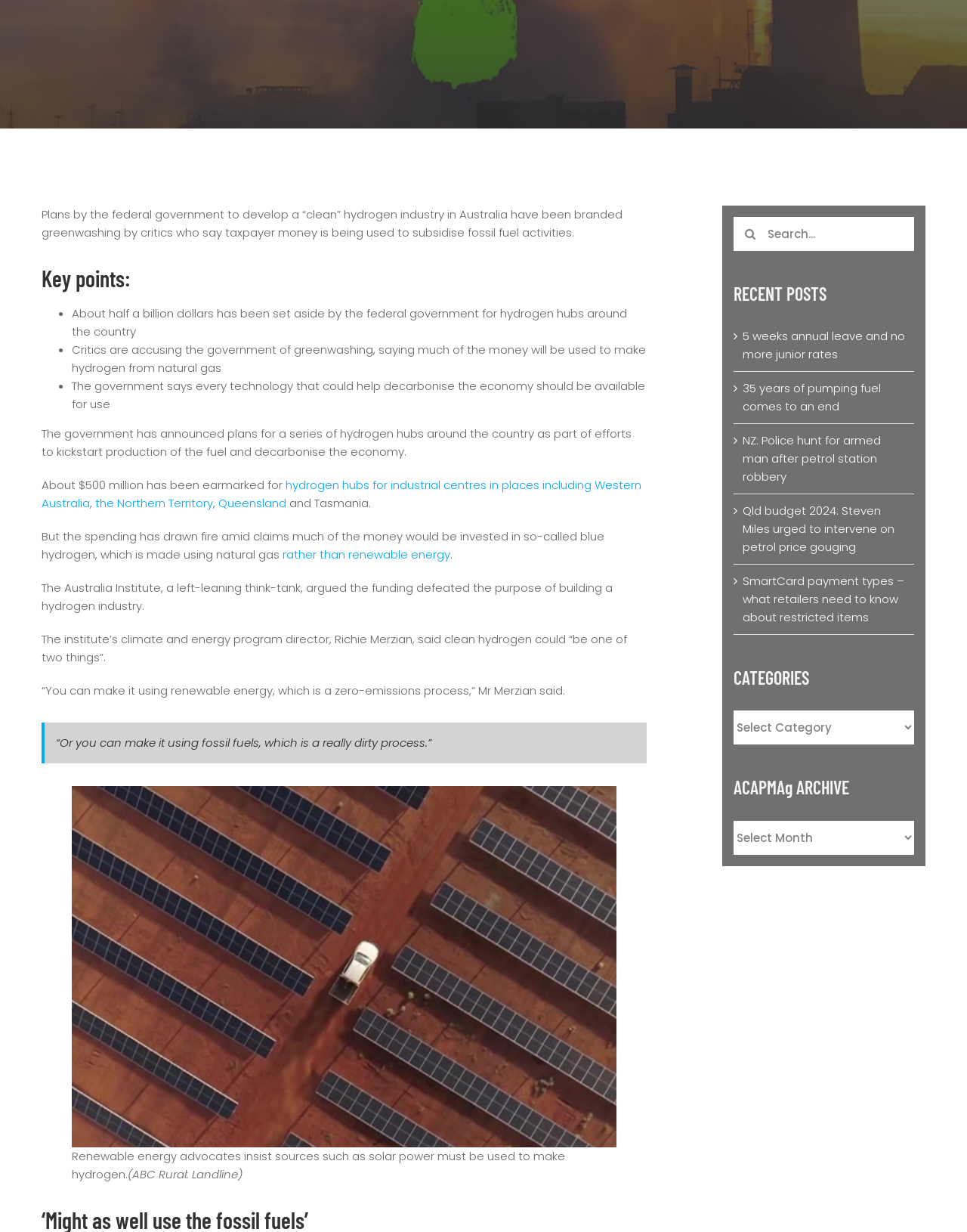Identify and provide the bounding box coordinates of the UI element described: "aria-label="Search" value=""". The coordinates should be formatted as [left, top, right, bottom], with each number being a float between 0 and 1.

[0.759, 0.176, 0.794, 0.203]